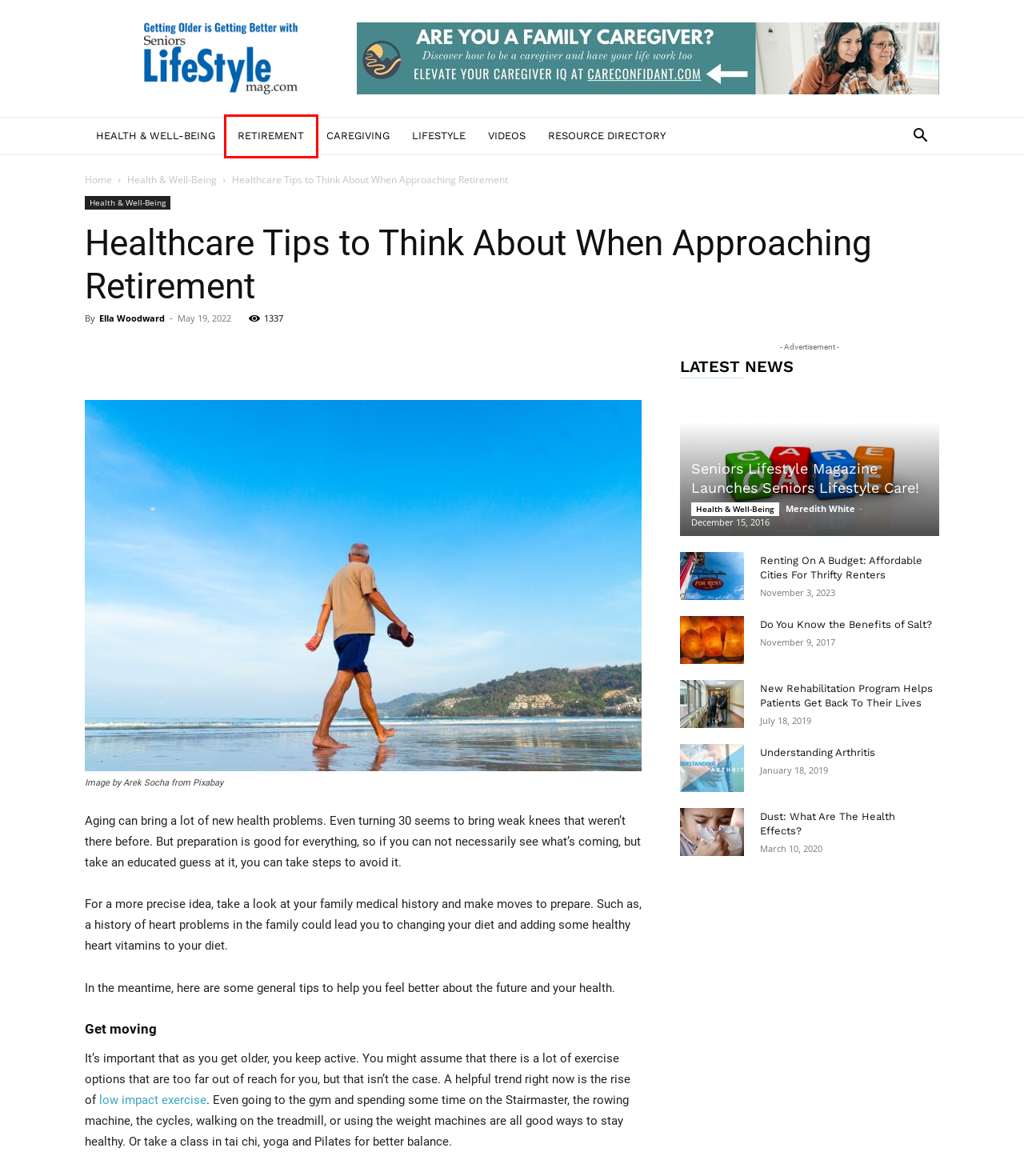Observe the screenshot of a webpage with a red bounding box highlighting an element. Choose the webpage description that accurately reflects the new page after the element within the bounding box is clicked. Here are the candidates:
A. Home | Seniors Lifestyle Magazine
B. Lifestyle Archives | Seniors Lifestyle Magazine
C. Resource Directory | Seniors Lifestyle Magazine
D. SLM | Seniors Lifestyle Magazine Launches Seniors Lifestyle Care!
E. Retirement Archives | Seniors Lifestyle Magazine
F. SLM | Dust: What Are The Health Effects?
G. Videos Archives | Seniors Lifestyle Magazine
H. Caregiving Archives | Seniors Lifestyle Magazine

E